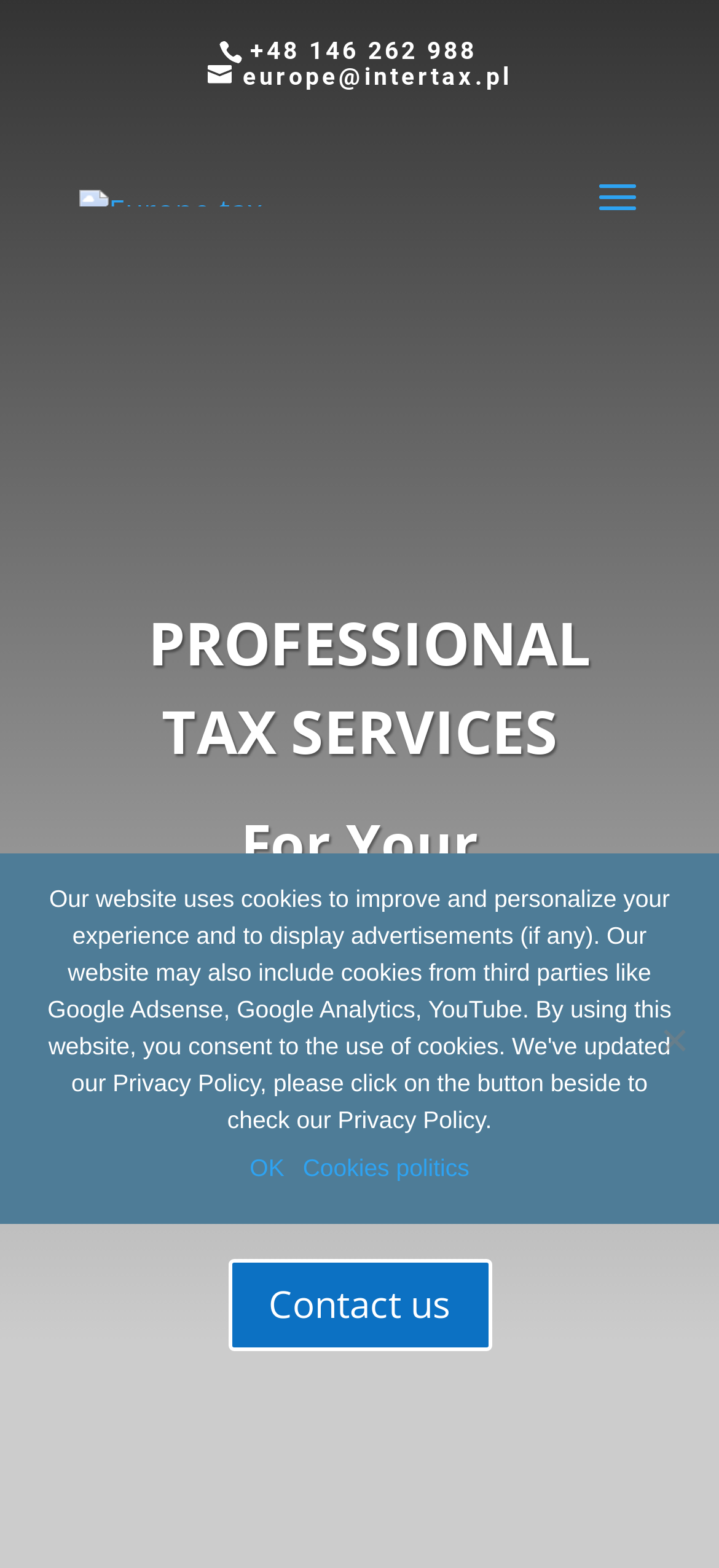How many links are there in the main section?
Can you provide a detailed and comprehensive answer to the question?

I counted the number of link elements in the main section of the webpage and found three links: 'Who we are', 'Contact us', and 'Europe-tax - professional tax services in Europe'.